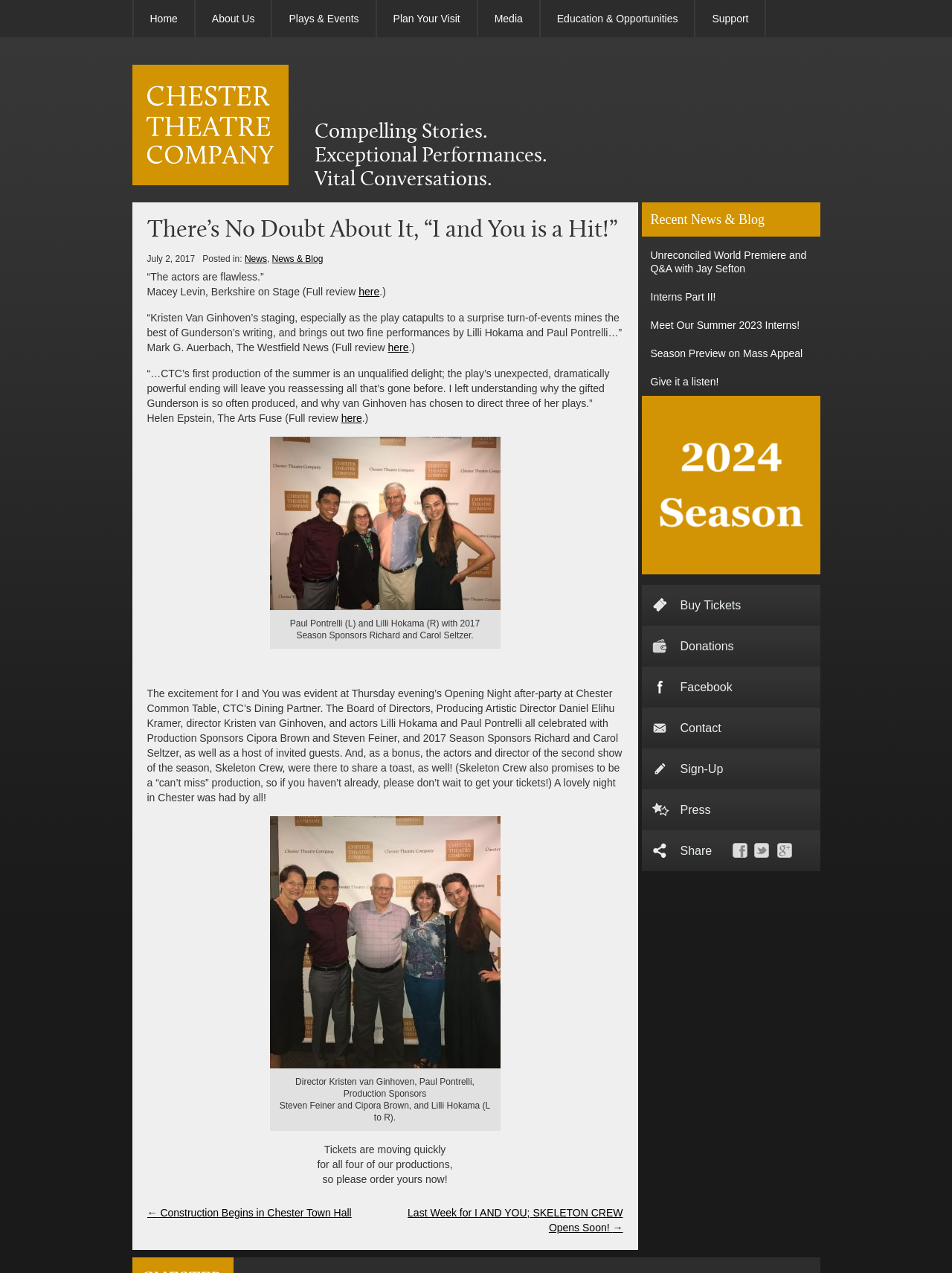Create a detailed narrative describing the layout and content of the webpage.

This webpage is about the Chester Theatre Company, with a focus on their production of "I and You". The top section of the page features a main menu with links to various parts of the website, including "Home", "About Us", "Plays & Events", and more. Below this, there is a heading that reads "CHESTER THEATRE COMPANY" with a link to the company's homepage.

The main content of the page is an article about the production of "I and You", with a heading that reads "There’s No Doubt About It, “I and You is a Hit!”". The article features several quotes from reviews of the play, including one from Macey Levin of Berkshire on Stage, and another from Mark G. Auerbach of The Westfield News. There are also links to full reviews of the play.

Below the quotes, there is an image of the actors Paul Pontrelli and Lilli Hokama with the 2017 Season Sponsors Richard and Carol Seltzer. The article then describes the excitement around the production, including an Opening Night after-party at Chester Common Table, where the cast and crew celebrated with production sponsors and season sponsors.

The article also mentions that tickets are selling quickly for all four productions of the season, and encourages readers to order theirs soon. At the bottom of the page, there is a section for post navigation, with links to previous and next articles.

On the right-hand side of the page, there is a complementary section with a heading that reads "Recent News & Blog". This section features links to several recent news articles and blog posts, including one about the world premiere of "Unreconciled" and another about the company's summer interns. There are also links to buy tickets, make donations, and connect with the company on social media.